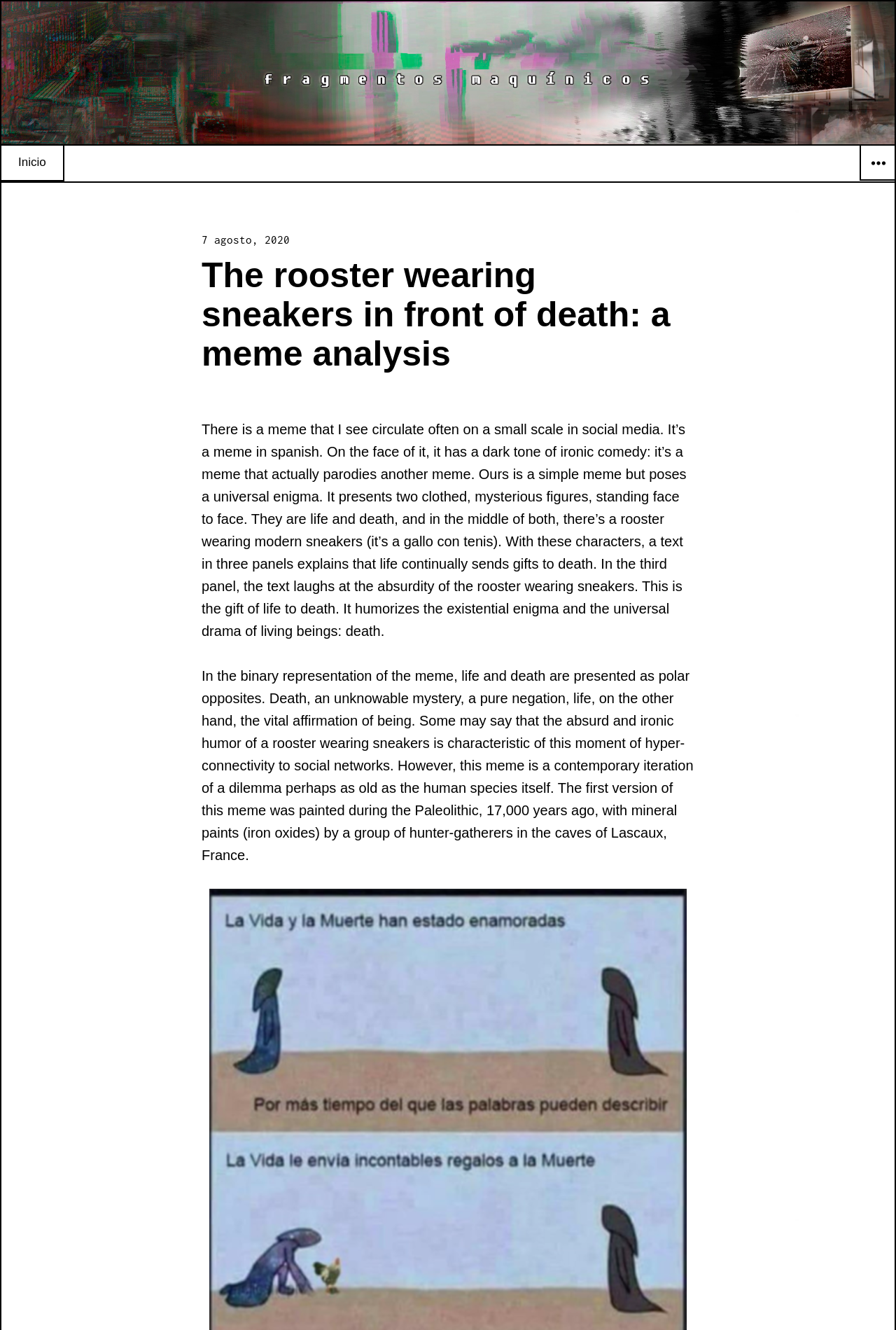Please answer the following question using a single word or phrase: 
What is the author of the article?

Not specified